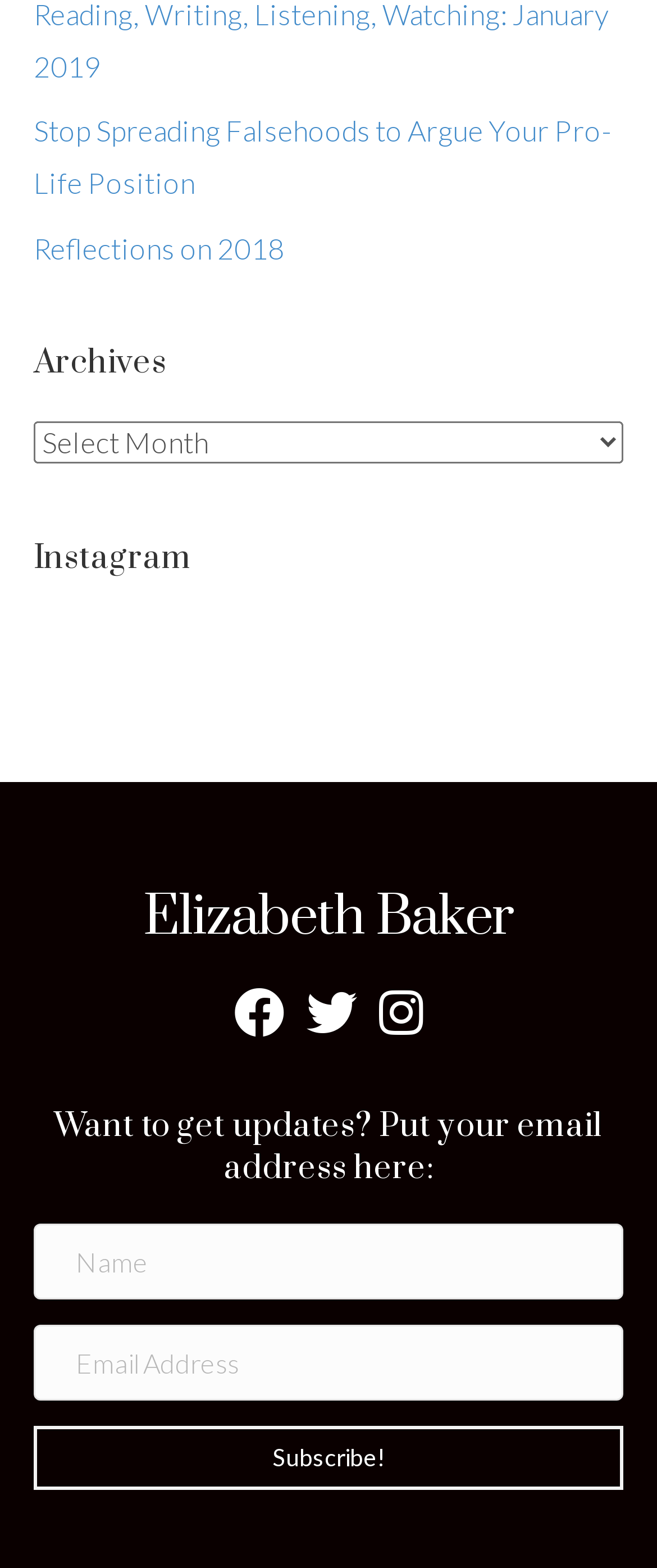Show the bounding box coordinates of the region that should be clicked to follow the instruction: "Click the 'Instagram' link."

[0.051, 0.343, 0.949, 0.37]